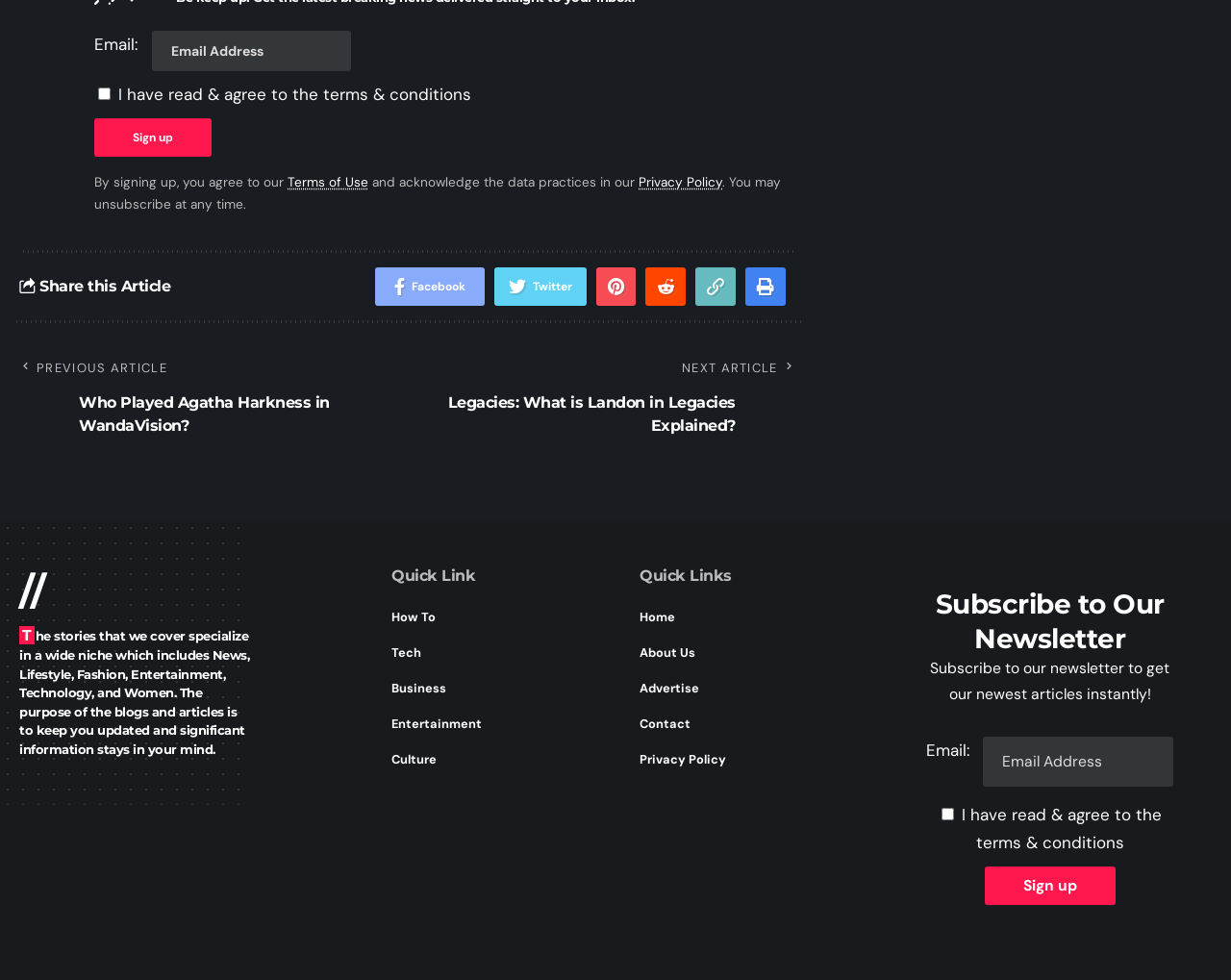What is the label of the first textbox?
Offer a detailed and exhaustive answer to the question.

The first textbox has a label 'Email:', which is a required field, as indicated by the 'required: True' attribute.